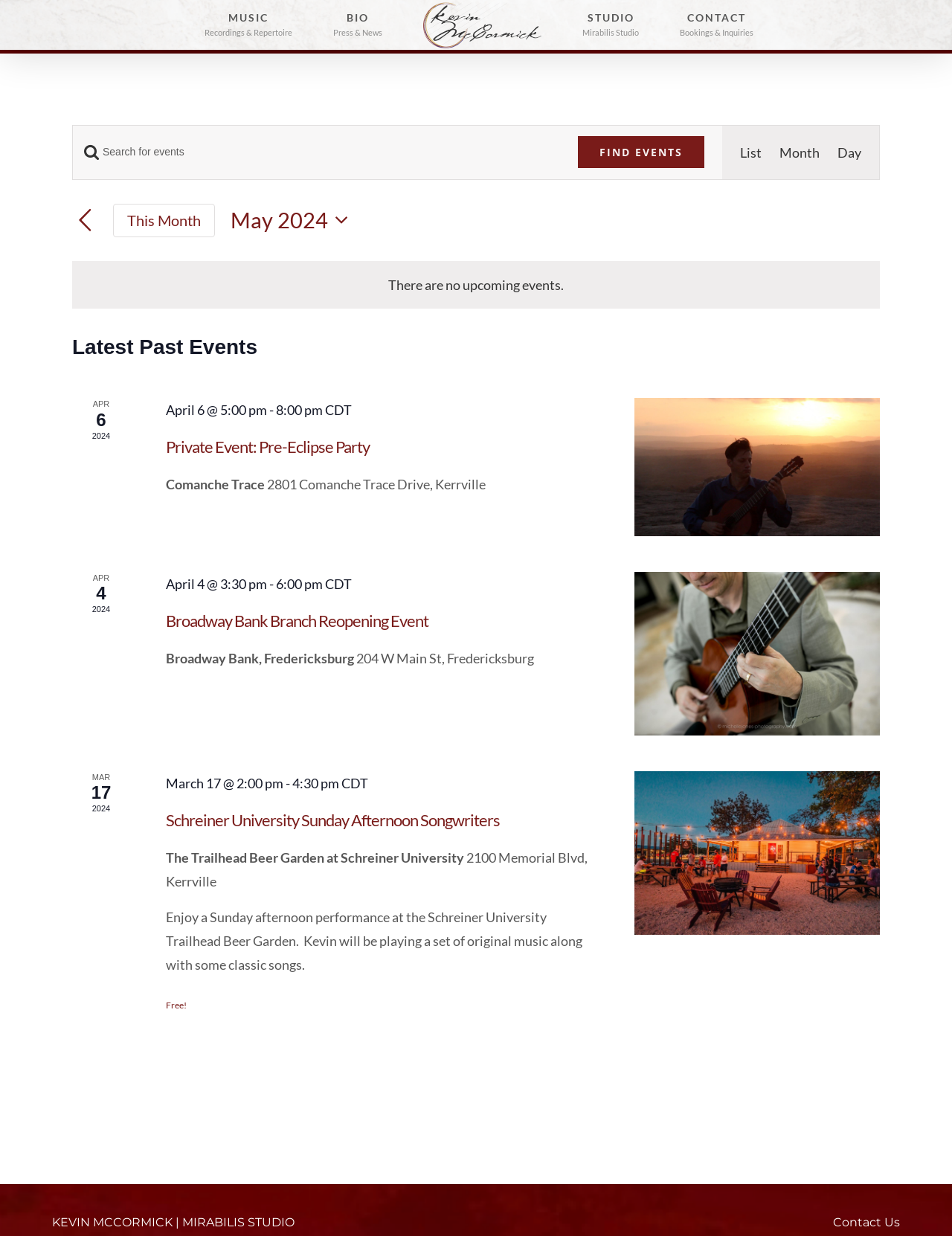Elaborate on the information and visuals displayed on the webpage.

The webpage is about Kevin McCormick, a musician, and his Mirabilis Studio. At the top, there is a main menu navigation bar with five links: "MUSIC Recordings & Repertoire", "BIO Press & News", "Kevin McCormick | Mirabilis Studio Logo", "STUDIO Mirabilis Studio", and "CONTACT Bookings & Inquiries". Below the navigation bar, there is a page title bar.

The main content area is divided into several sections. The first section is a header area with a search bar and event views navigation links. There is an alert message stating "There are no upcoming events." Below the header area, there are links to navigate to previous months and a date picker to select a specific date.

The main content area is then divided into three sections, each displaying past events. Each event section has a heading with the event title, date, and time, followed by the event location and a brief description. The events are listed in reverse chronological order, with the most recent event at the top.

At the bottom of the page, there are two headings: "KEVIN MCCORMICK | MIRABILIS STUDIO" and "Contact Us".